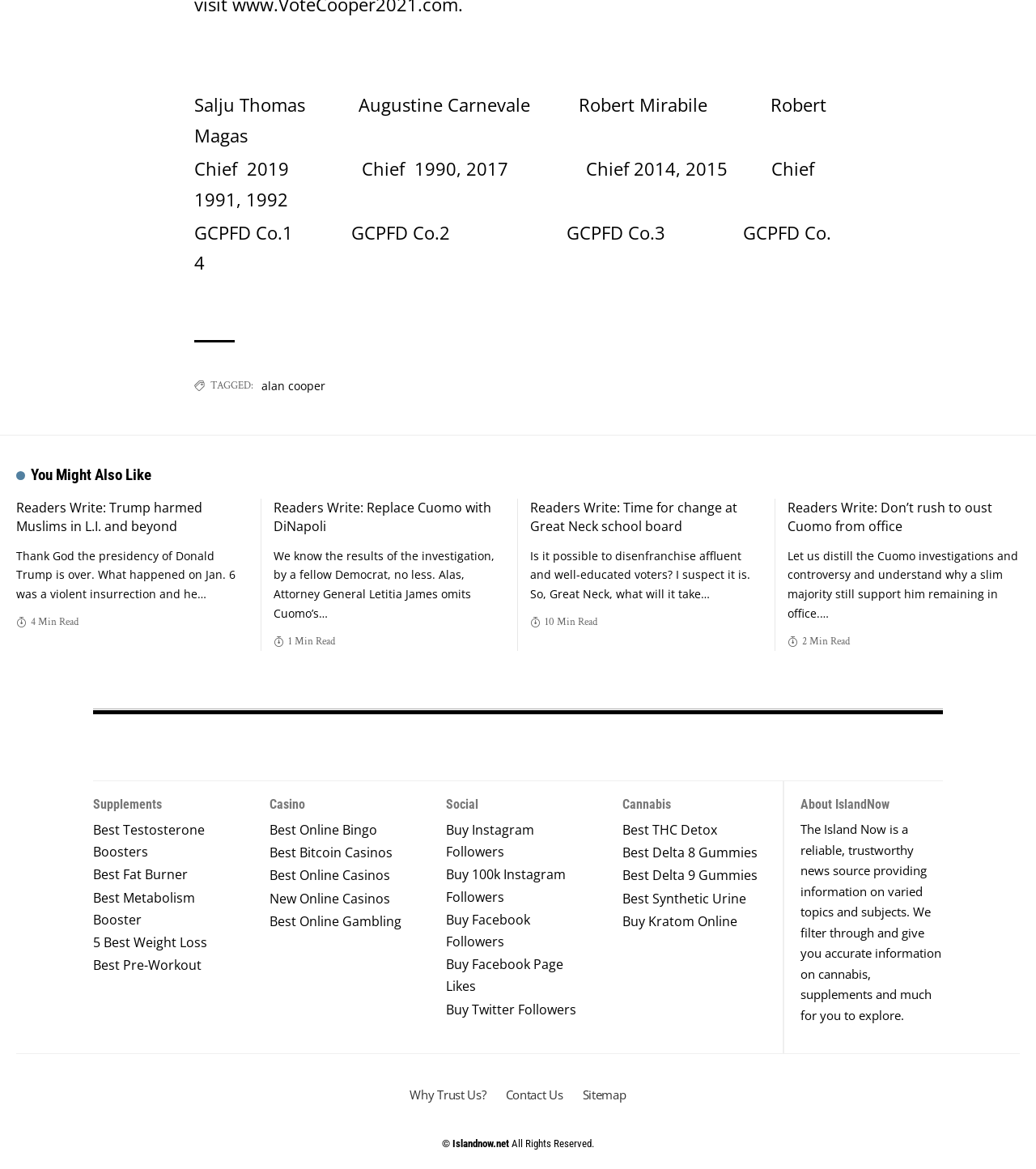Please identify the bounding box coordinates of the clickable element to fulfill the following instruction: "Check 'Why Trust Us?'". The coordinates should be four float numbers between 0 and 1, i.e., [left, top, right, bottom].

[0.386, 0.916, 0.479, 0.957]